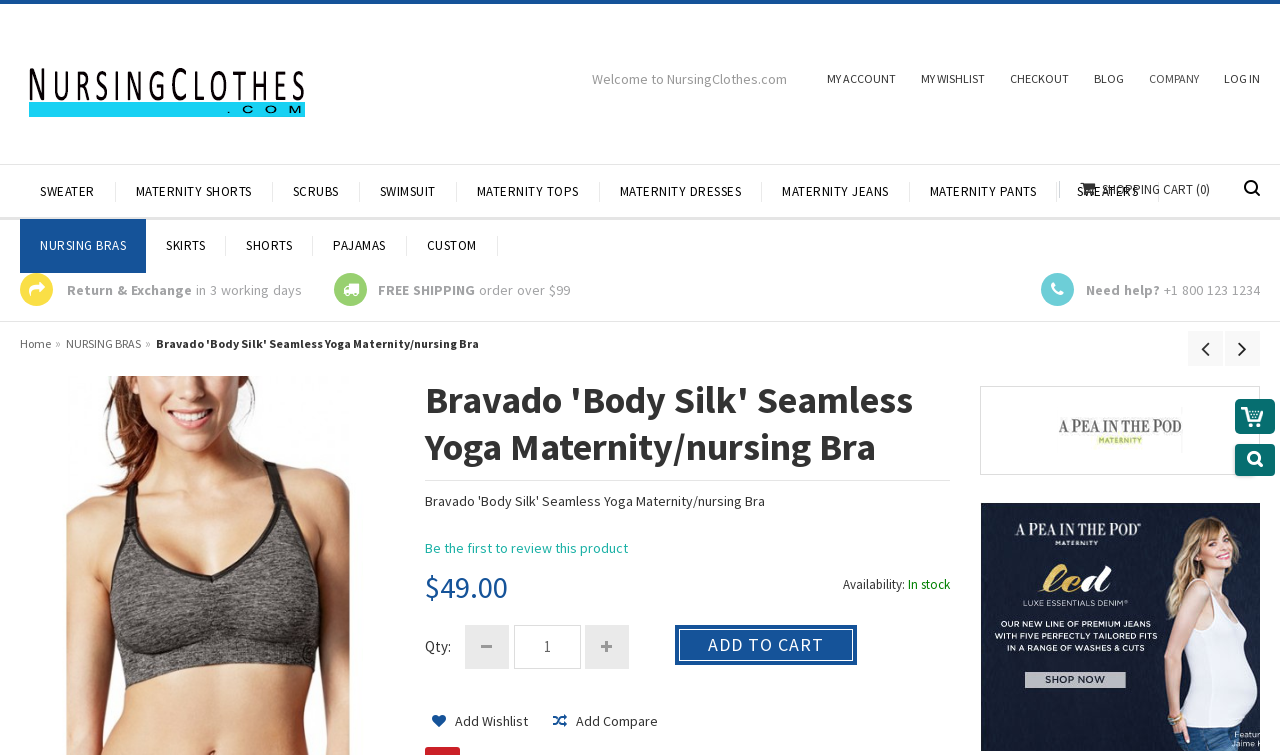Please provide the bounding box coordinate of the region that matches the element description: NURSING BRAS. Coordinates should be in the format (top-left x, top-left y, bottom-right x, bottom-right y) and all values should be between 0 and 1.

[0.052, 0.445, 0.11, 0.465]